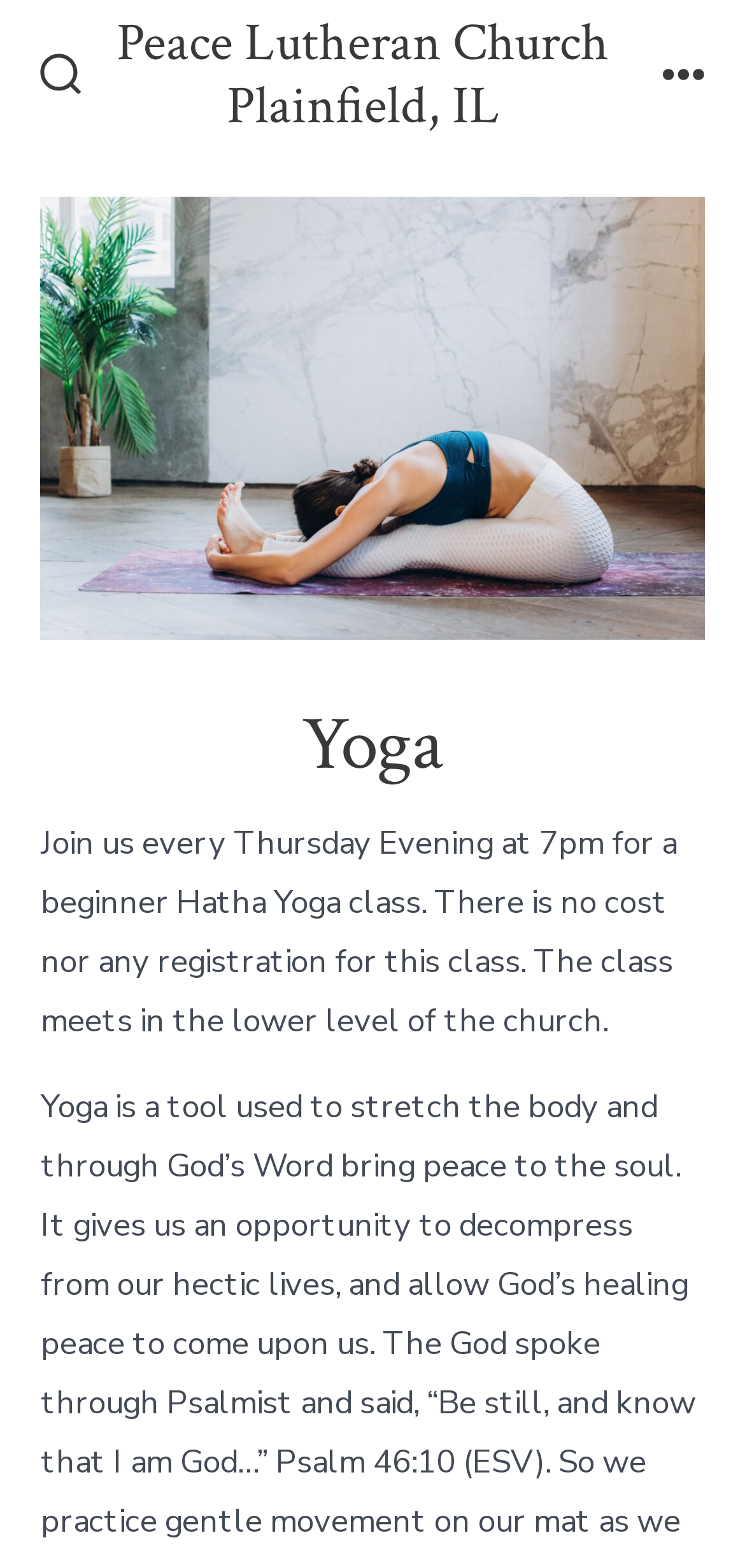Is there a cost for the yoga class?
Examine the screenshot and reply with a single word or phrase.

No